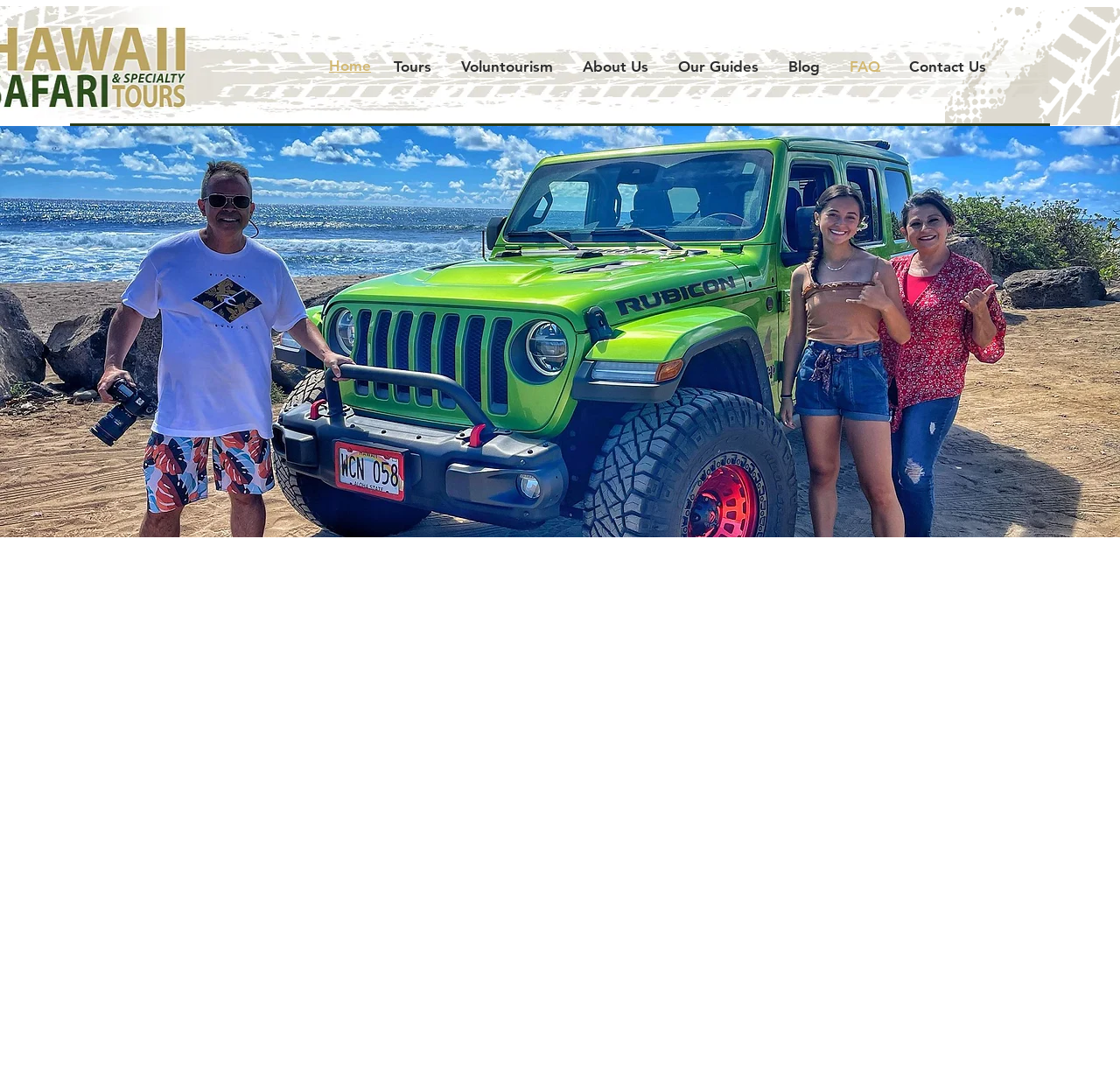Given the webpage screenshot and the description, determine the bounding box coordinates (top-left x, top-left y, bottom-right x, bottom-right y) that define the location of the UI element matching this description: Voluntourism

[0.398, 0.041, 0.507, 0.081]